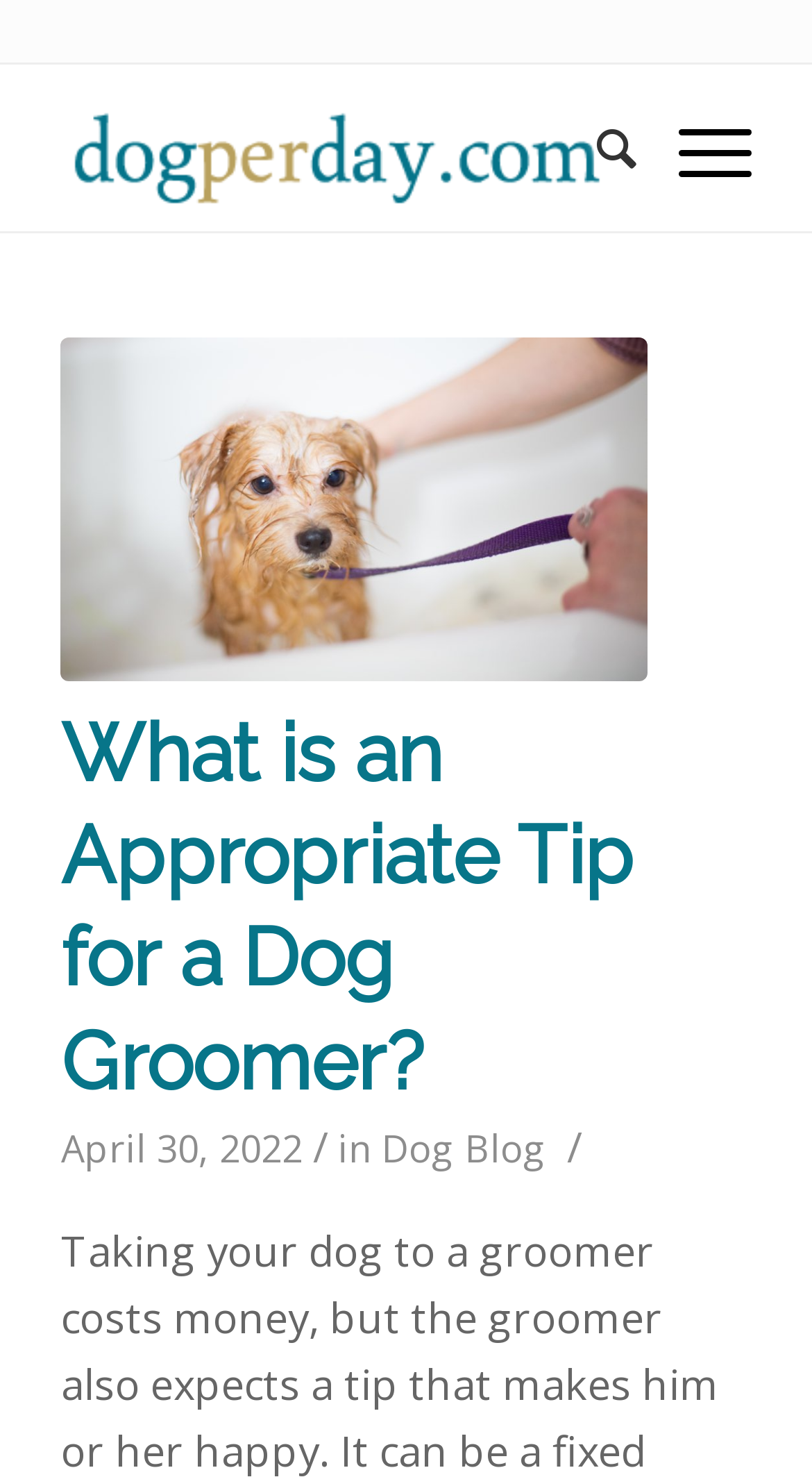Identify and extract the main heading from the webpage.

What is an Appropriate Tip for a Dog Groomer?